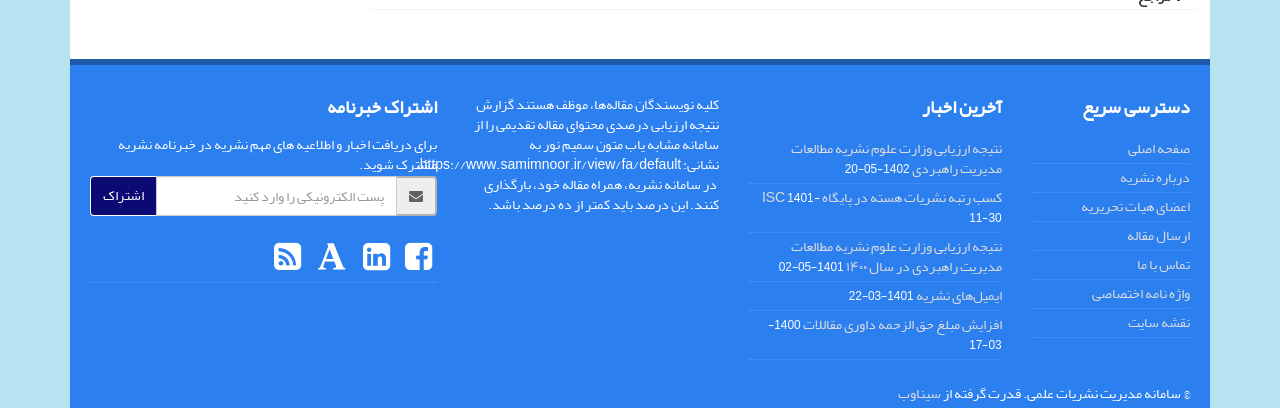Please determine the bounding box coordinates of the element to click in order to execute the following instruction: "Click on اشتراک". The coordinates should be four float numbers between 0 and 1, specified as [left, top, right, bottom].

[0.07, 0.432, 0.122, 0.53]